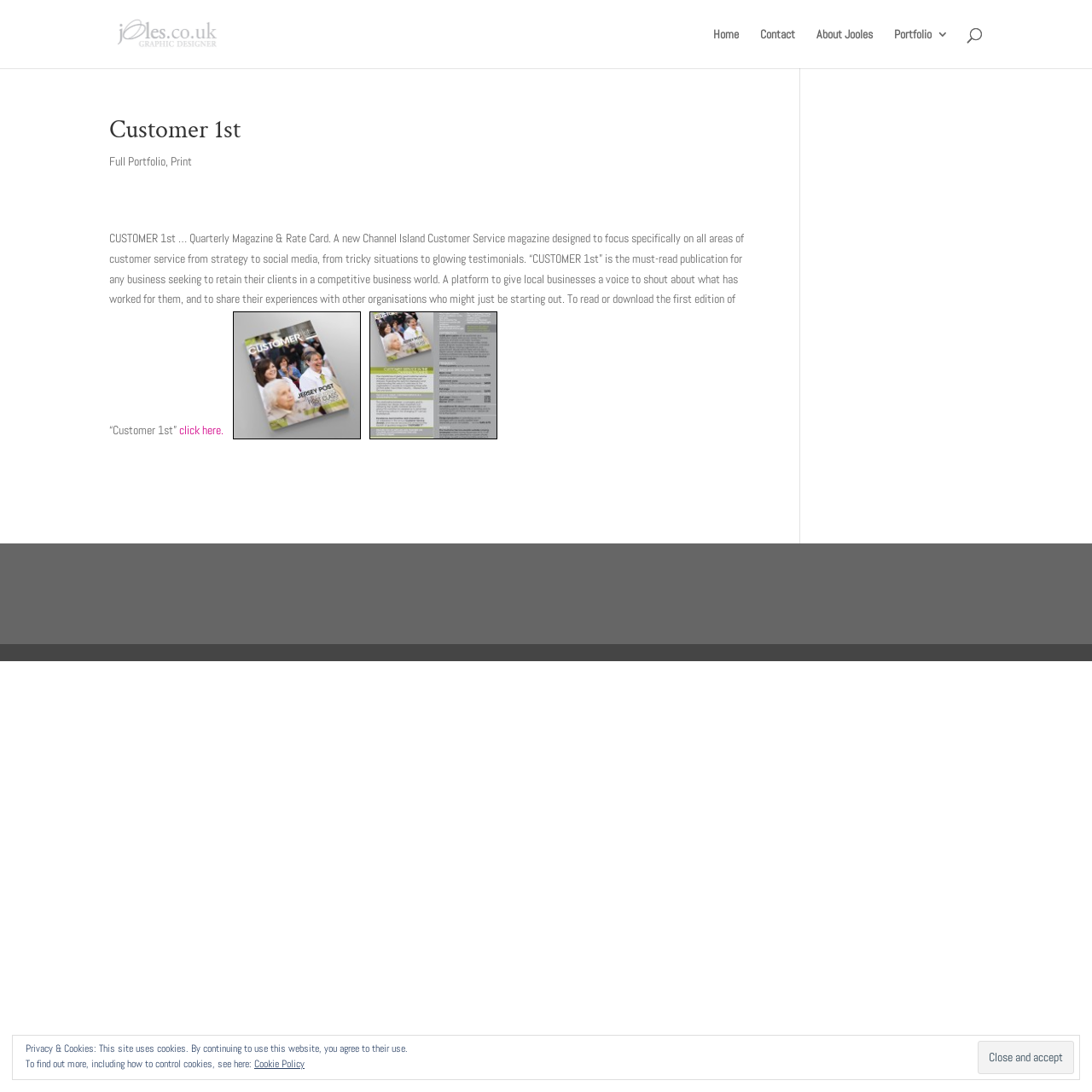Highlight the bounding box coordinates of the element that should be clicked to carry out the following instruction: "Click on the 'Home' link". The coordinates must be given as four float numbers ranging from 0 to 1, i.e., [left, top, right, bottom].

[0.653, 0.026, 0.677, 0.062]